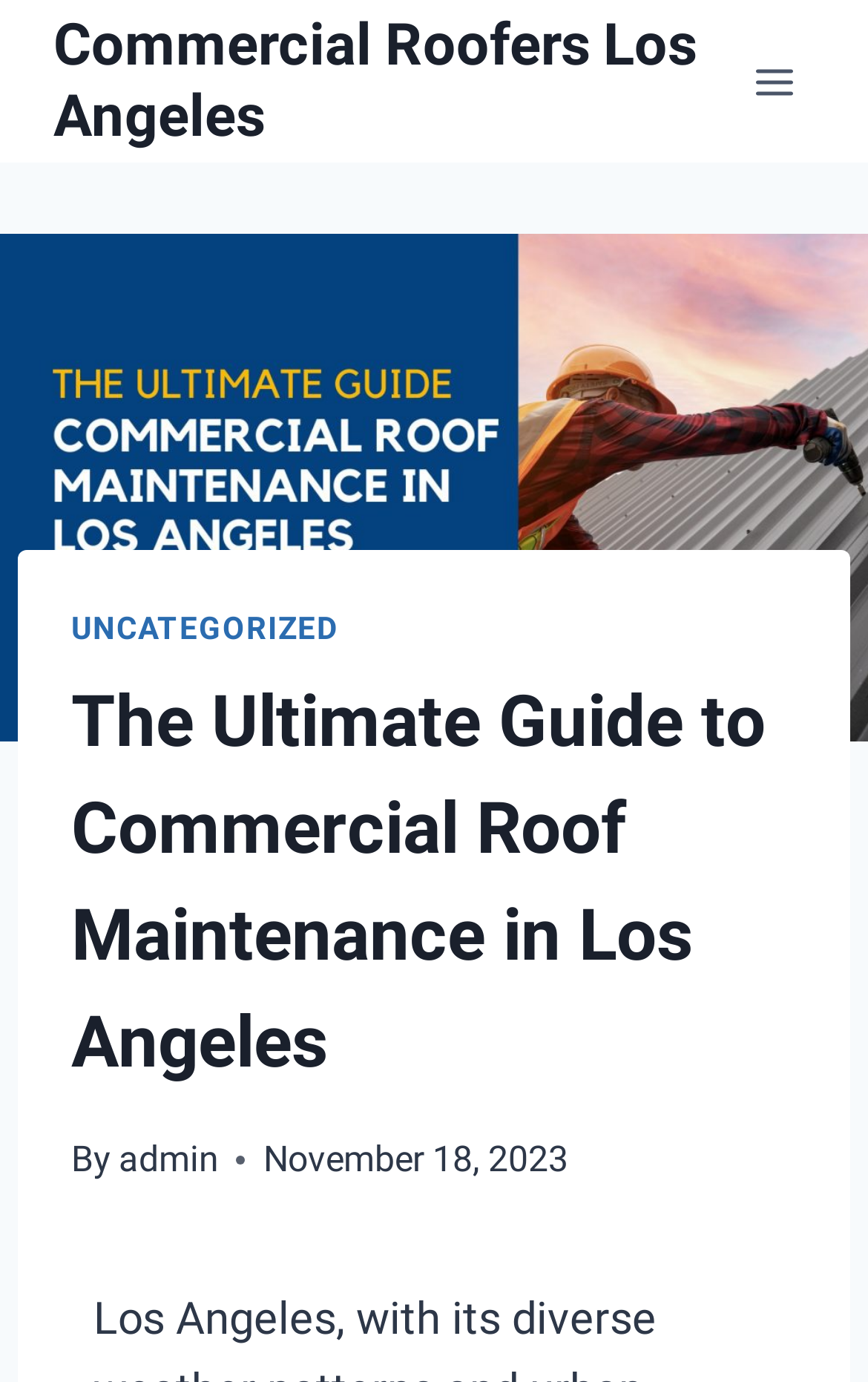Please provide a short answer using a single word or phrase for the question:
What is the category of the article?

UNCATEGORIZED